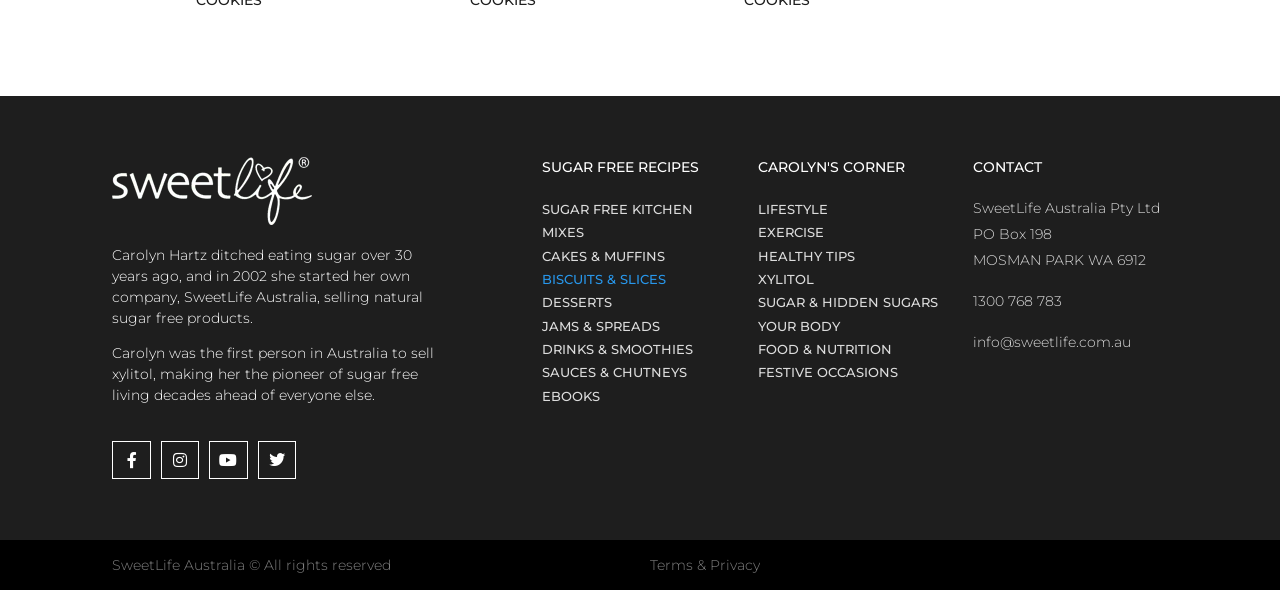Highlight the bounding box coordinates of the element you need to click to perform the following instruction: "Explore sugar free kitchen mixes."

[0.424, 0.335, 0.576, 0.414]